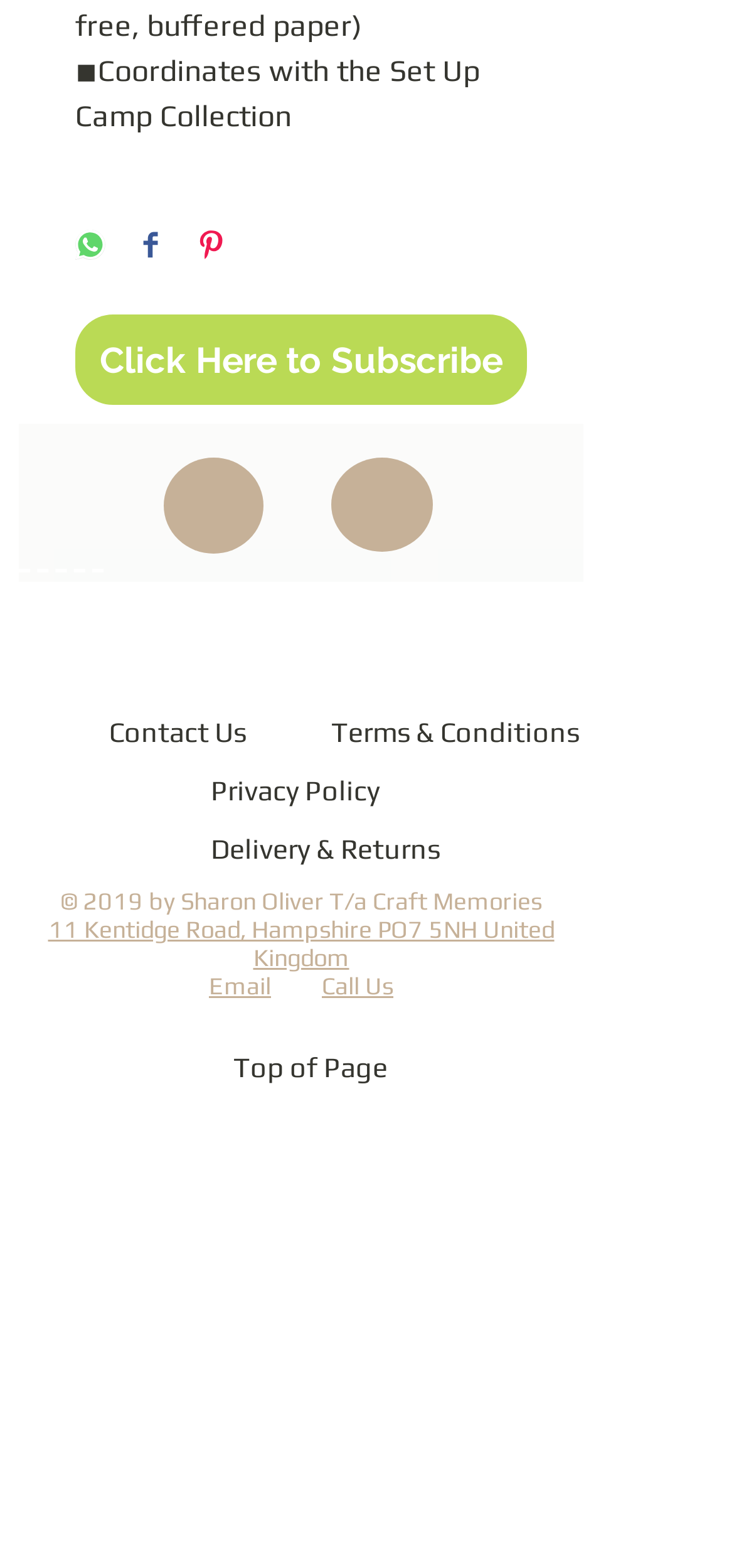Could you specify the bounding box coordinates for the clickable section to complete the following instruction: "Share on WhatsApp"?

[0.103, 0.147, 0.144, 0.17]